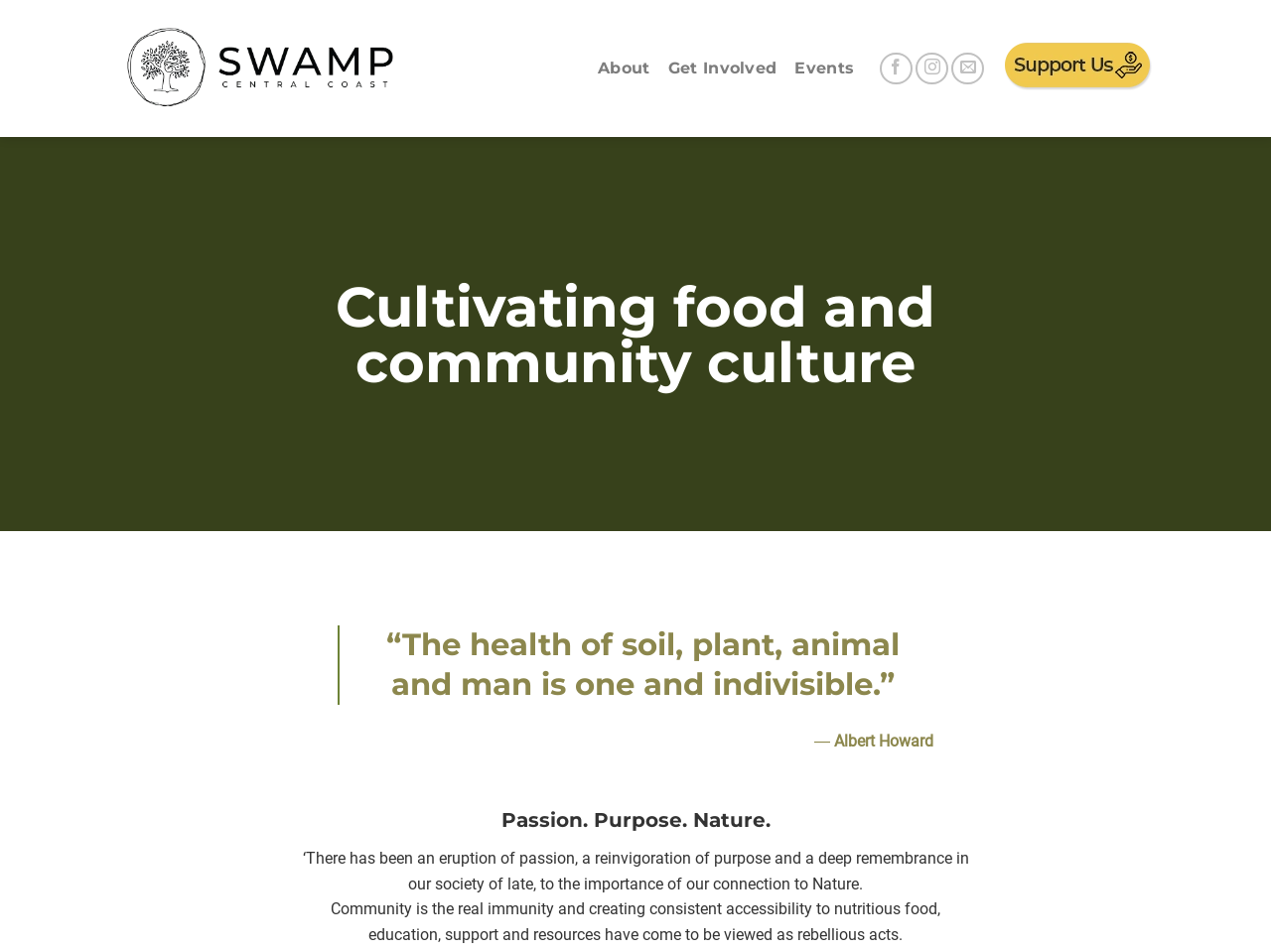Locate the bounding box coordinates of the area you need to click to fulfill this instruction: 'Donate with PayPal'. The coordinates must be in the form of four float numbers ranging from 0 to 1: [left, top, right, bottom].

[0.79, 0.041, 0.907, 0.096]